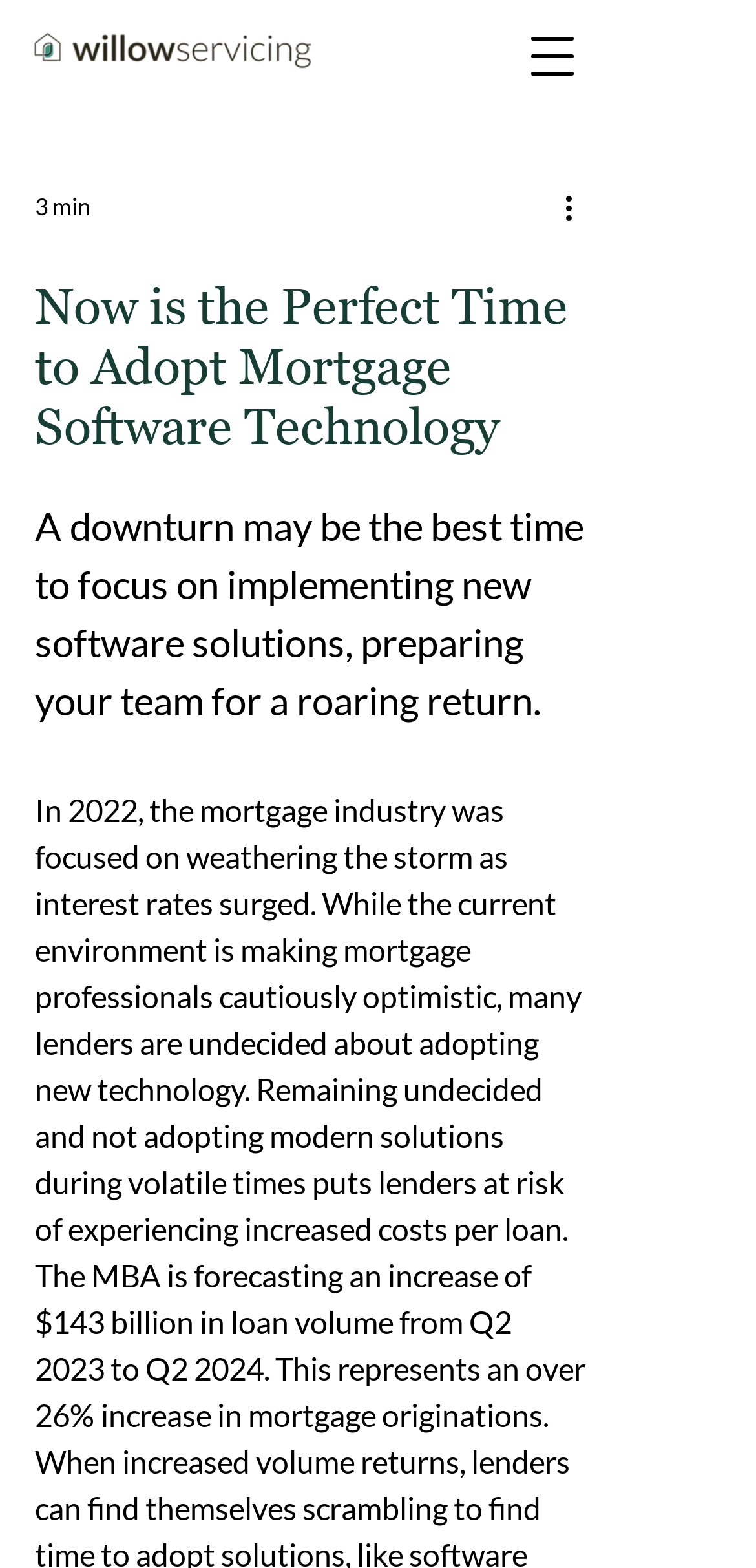Examine the screenshot and answer the question in as much detail as possible: Is the 'More actions' button pressed?

The 'More actions' button is not pressed, as indicated by the button element with the text 'More actions' and bounding box coordinates [0.738, 0.117, 0.8, 0.147] inside the navigation menu, which has the attribute 'pressed: false'.